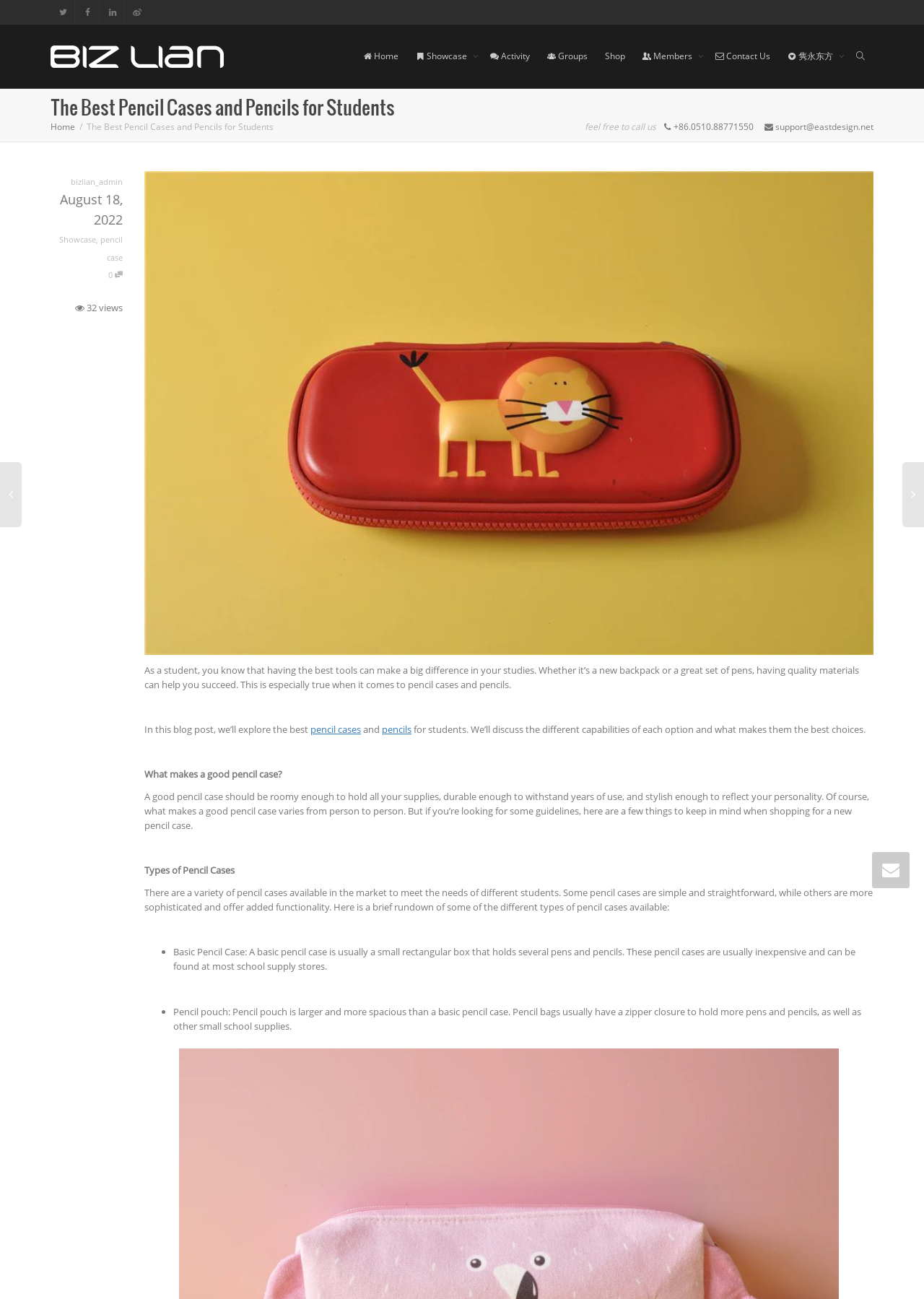Using the details in the image, give a detailed response to the question below:
What is the author's intention in writing this blog post?

The author's intention can be inferred from the introductory paragraph, which states that the blog post will explore the best pencil cases and pencils for students, discussing their capabilities and what makes them the best choices.